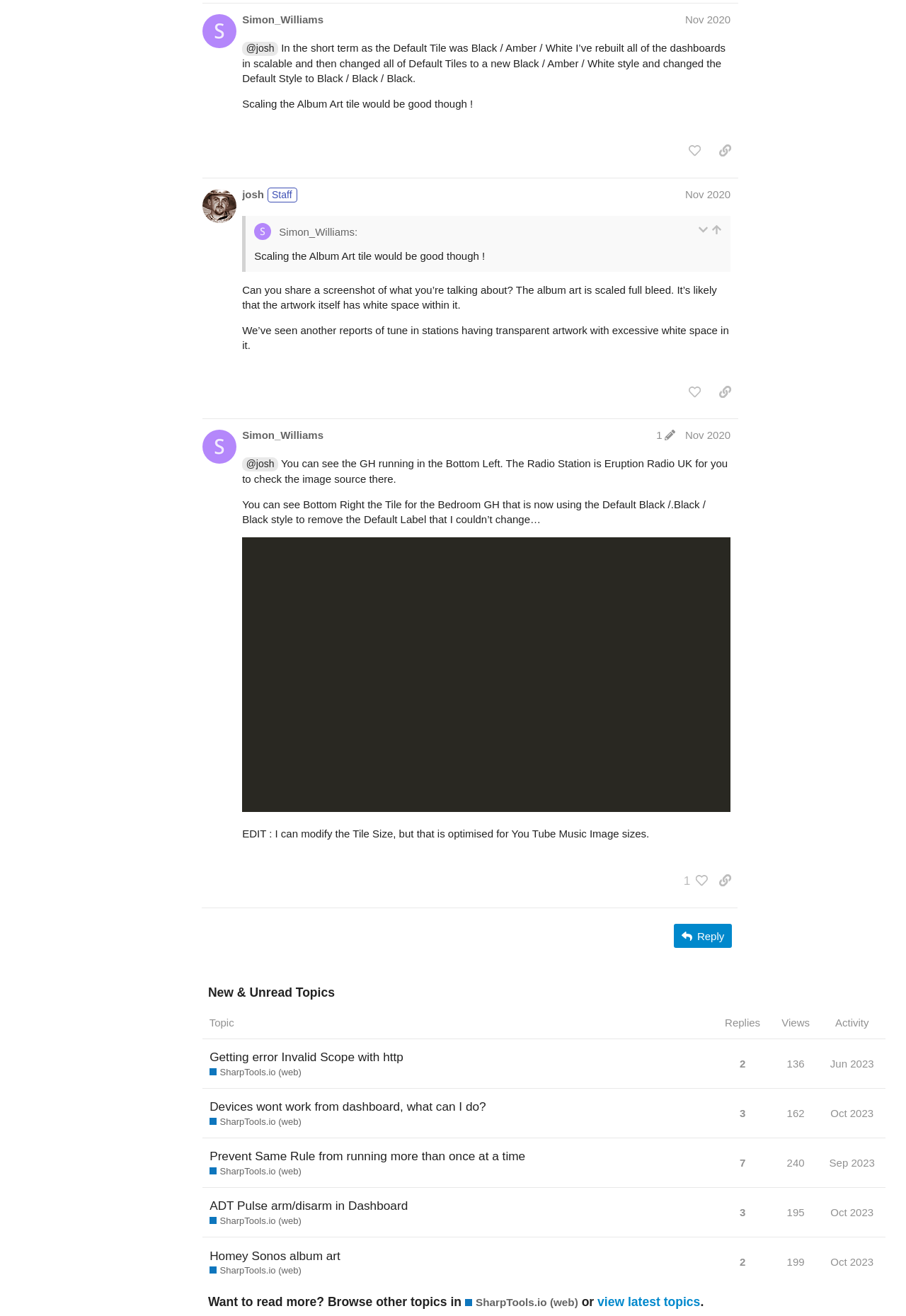Determine the bounding box coordinates of the area to click in order to meet this instruction: "reply to the post".

[0.744, 0.702, 0.808, 0.72]